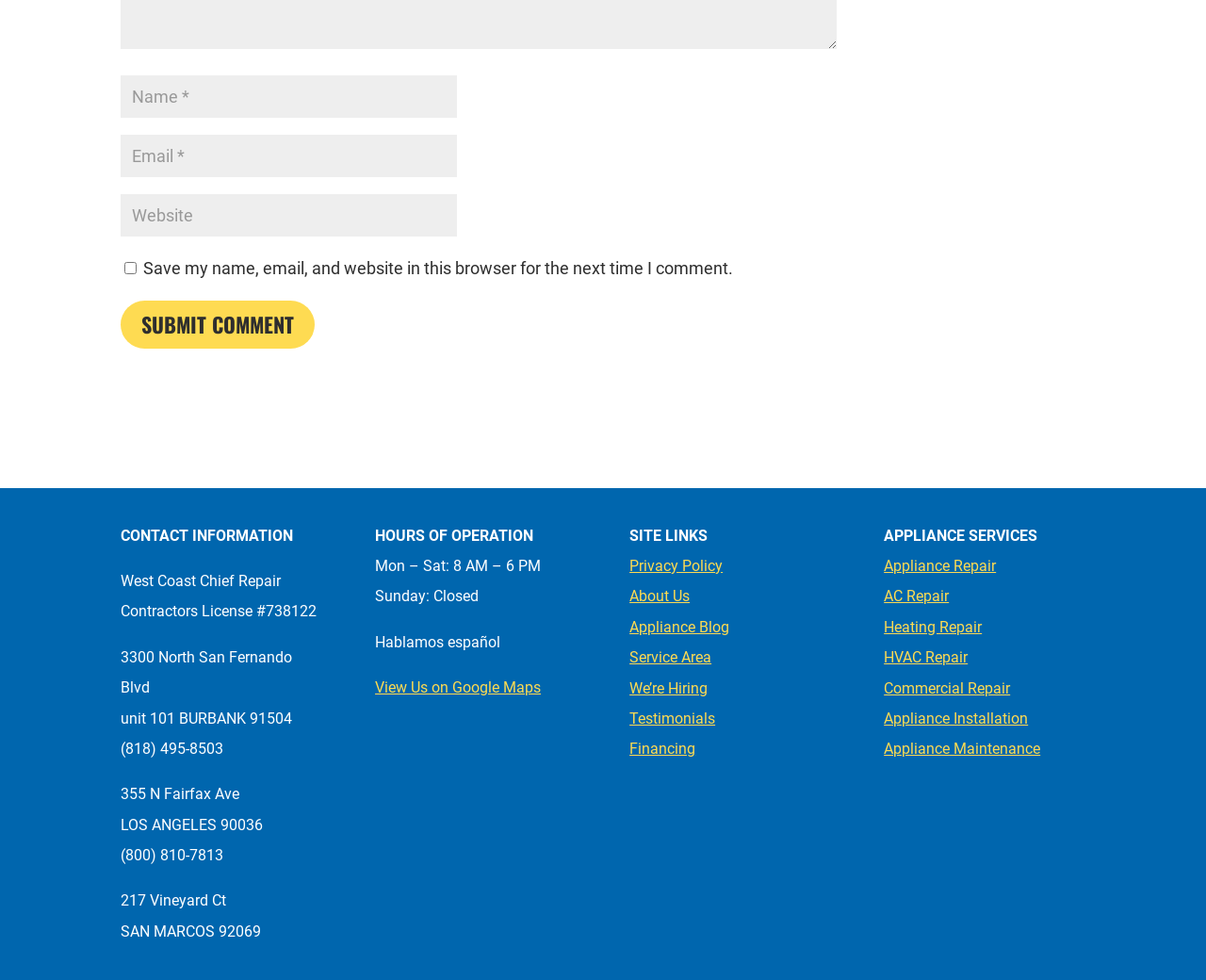Locate the bounding box coordinates of the item that should be clicked to fulfill the instruction: "Read the privacy policy".

[0.522, 0.568, 0.599, 0.586]